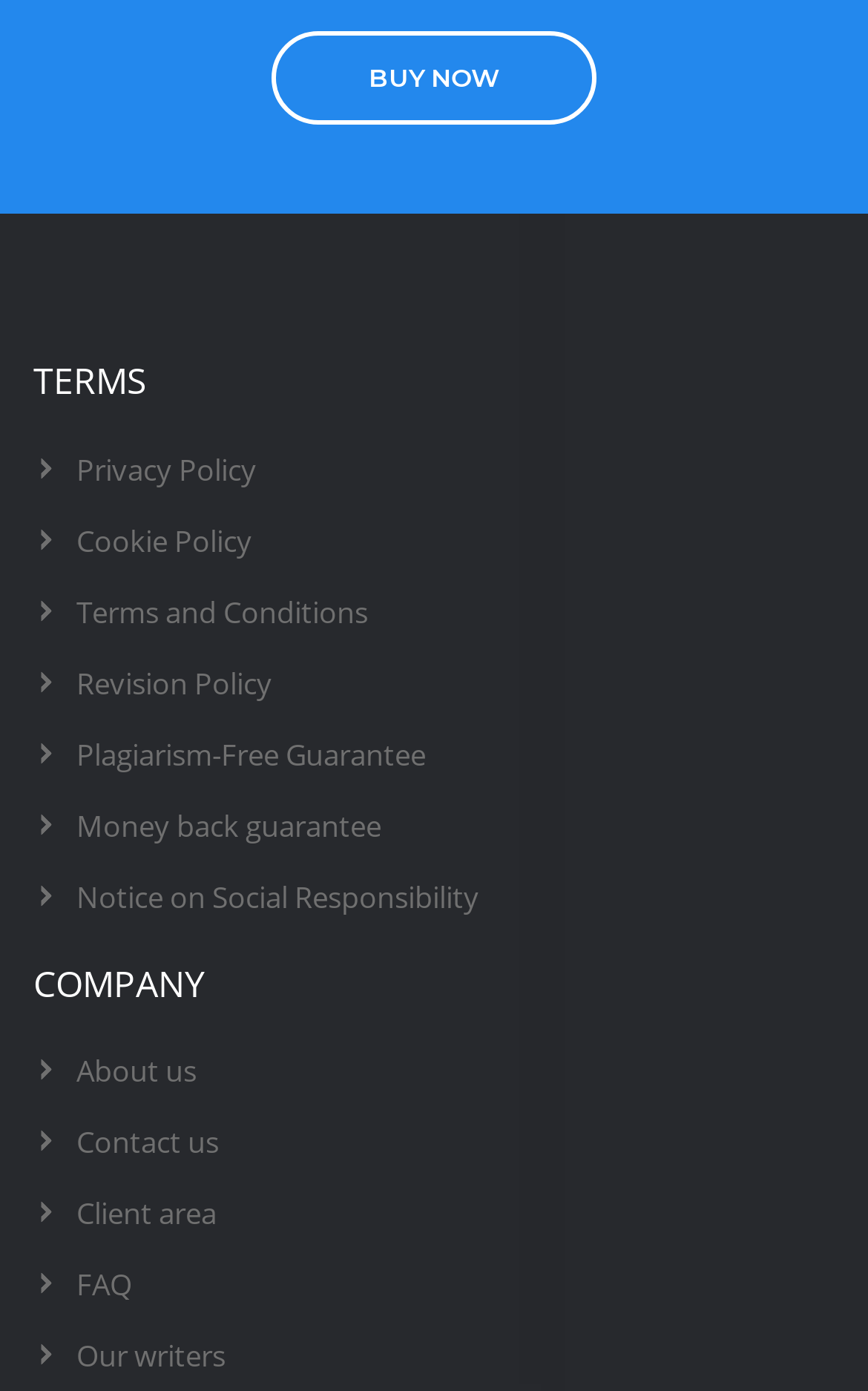Answer the question using only a single word or phrase: 
What is the second StaticText on the webpage?

COMPANY